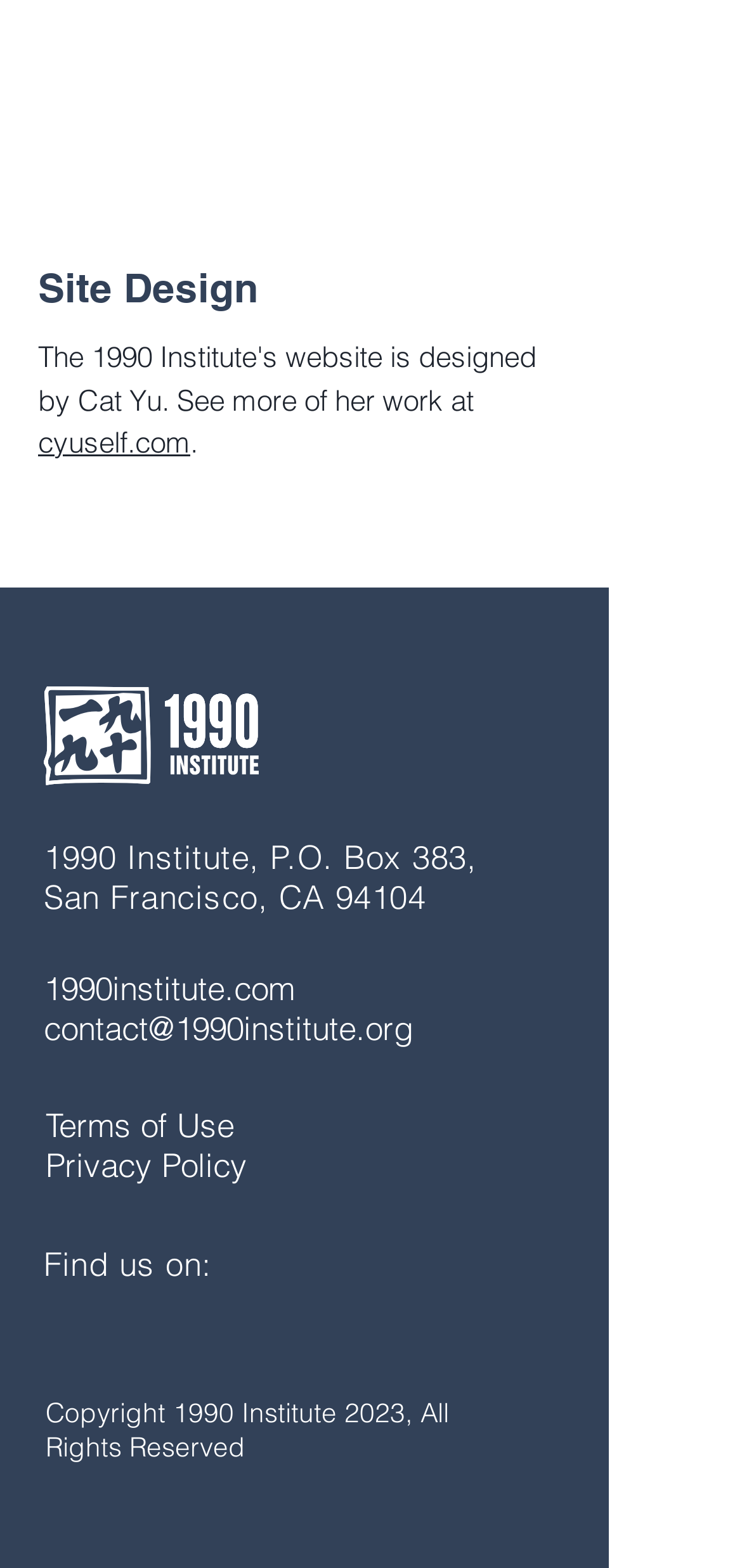What is the email address of 1990 Institute?
Based on the content of the image, thoroughly explain and answer the question.

I found the email address by looking at the link element with ID 113, which contains the email address. The email address is 'contact@1990institute.org'.